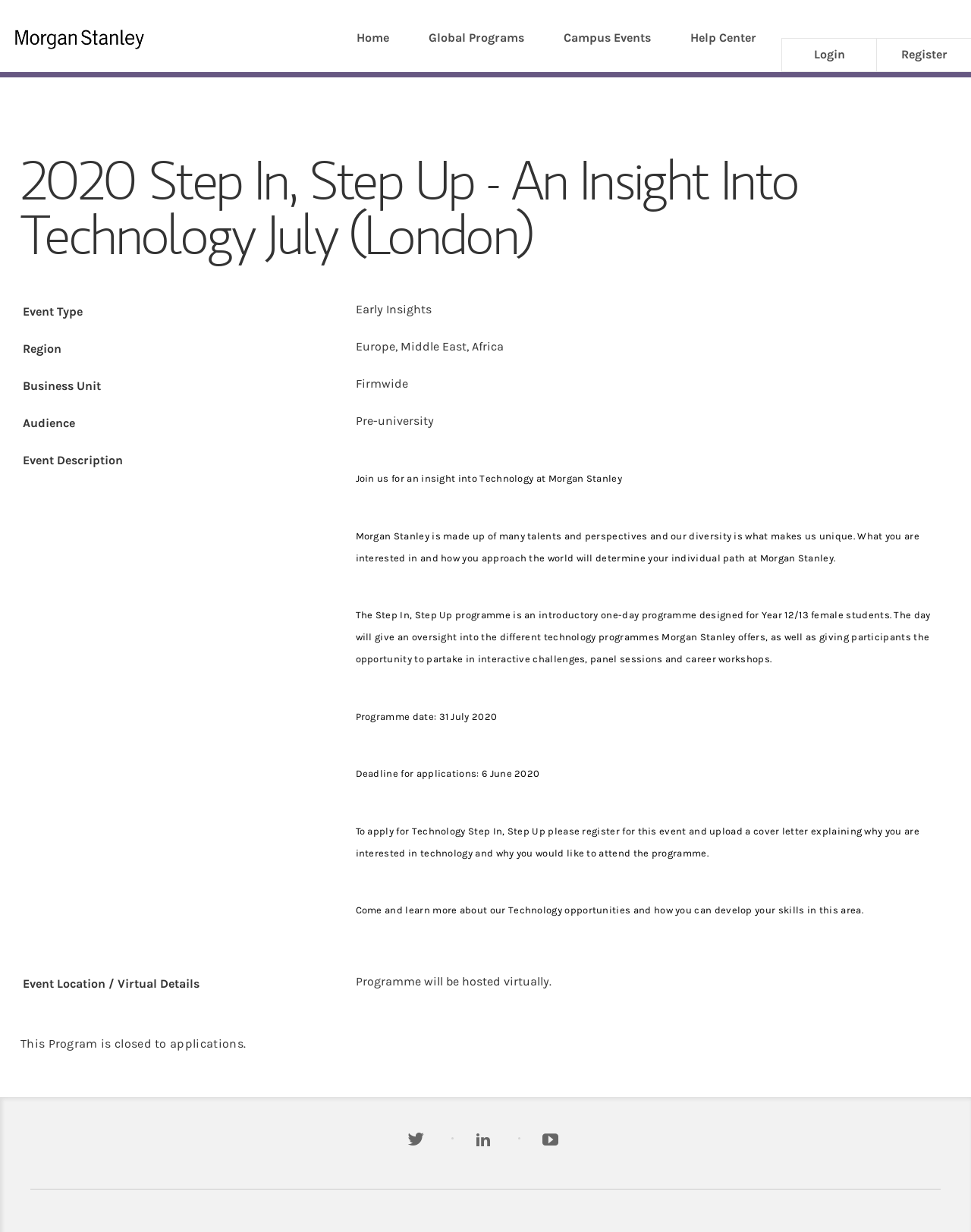What is the event type of the programme?
Answer the question in a detailed and comprehensive manner.

I found the answer by looking at the term 'Event Type' and its corresponding definition, which is 'Early Insights'.